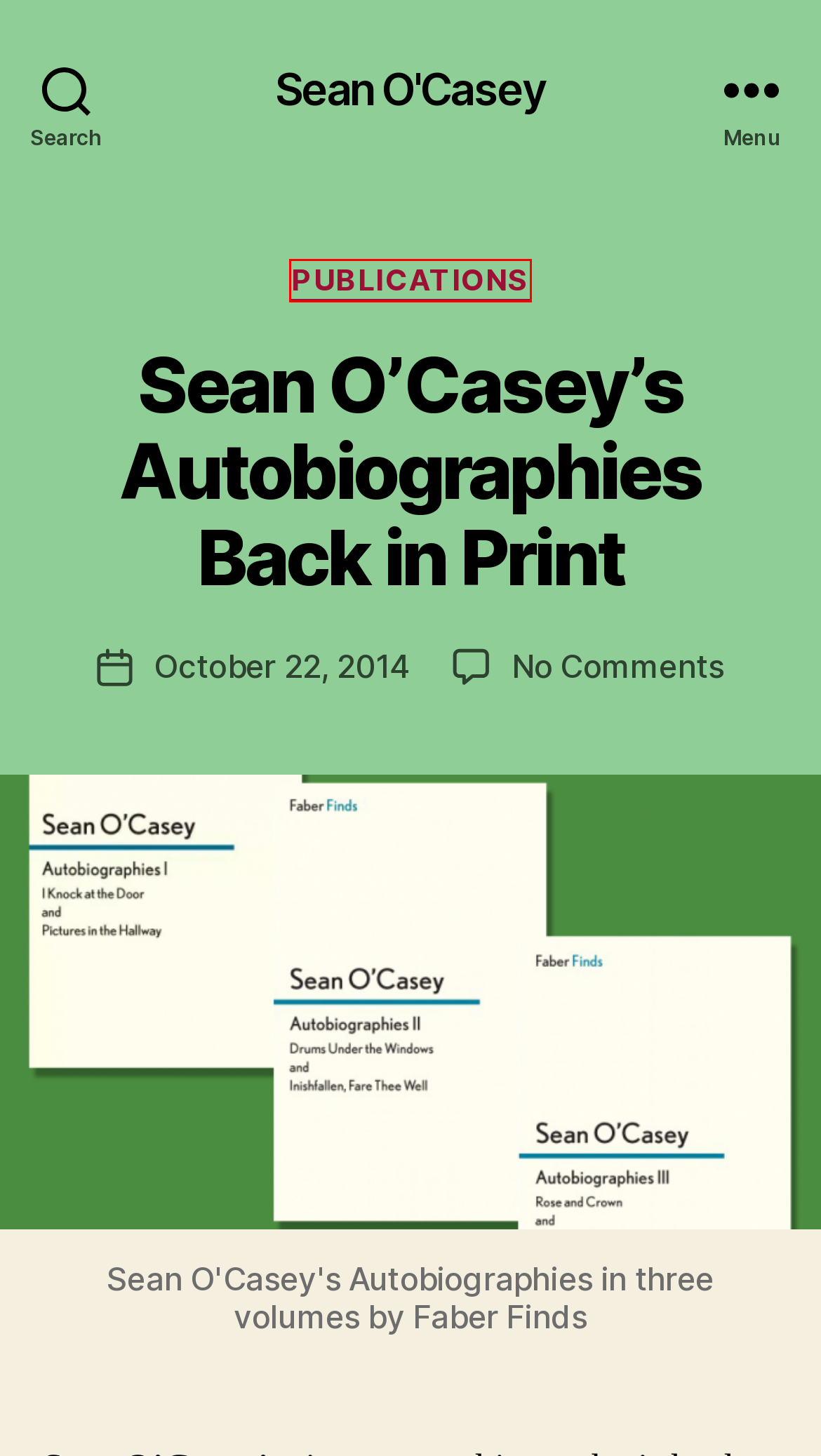Analyze the given webpage screenshot and identify the UI element within the red bounding box. Select the webpage description that best matches what you expect the new webpage to look like after clicking the element. Here are the candidates:
A. autobiographies – Sean O'Casey
B. Log In ‹ Sean O'Casey — WordPress
C. Sean O'Casey – Playwright, Author, Poet
D. January 2018 – Sean O'Casey
E. Ruben Kenig – Sean O'Casey
F. January 2019 – Sean O'Casey
G. Juno and the Paycock – Sean O'Casey
H. Publications – Sean O'Casey

H